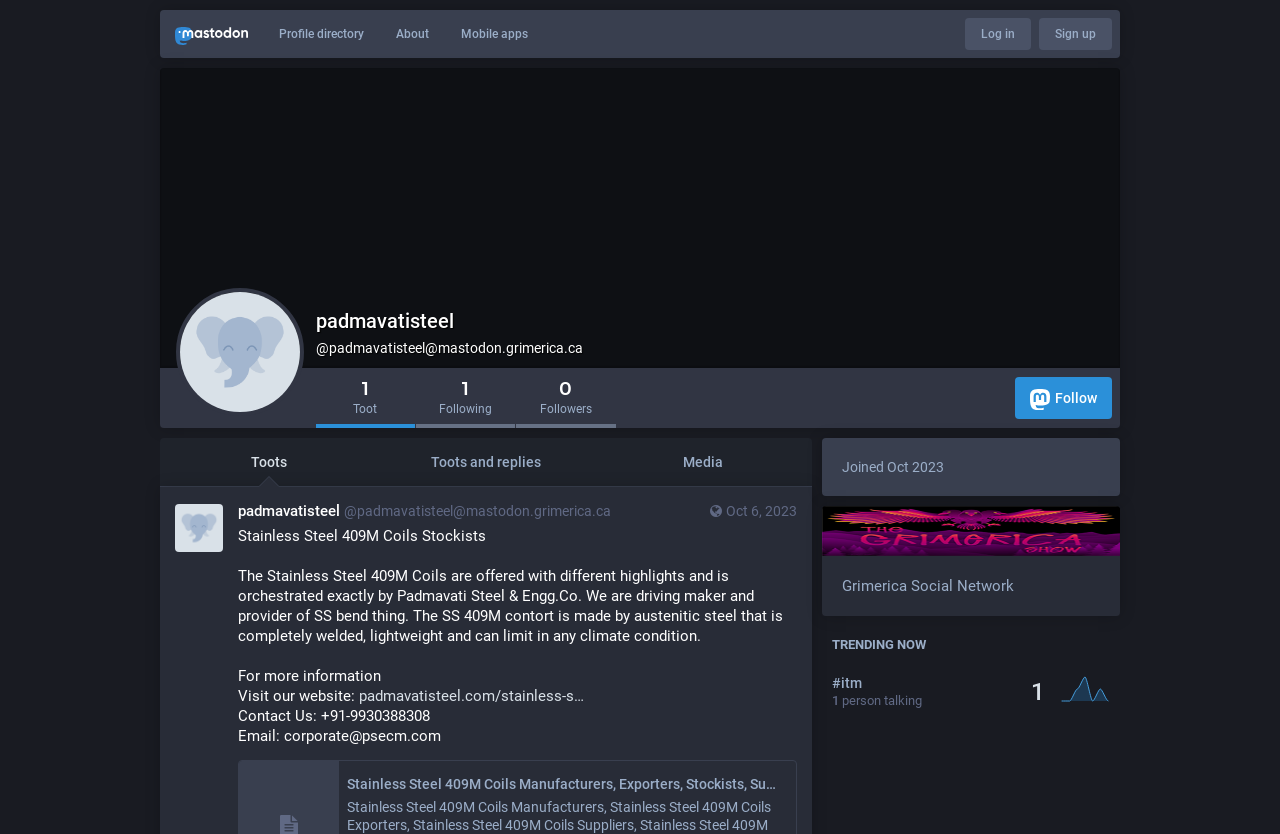What is the name of the social network?
Answer the question in as much detail as possible.

I found the name of the social network by looking at the static text element with the text 'Grimerica Social Network' which is likely to be the name of the social network.